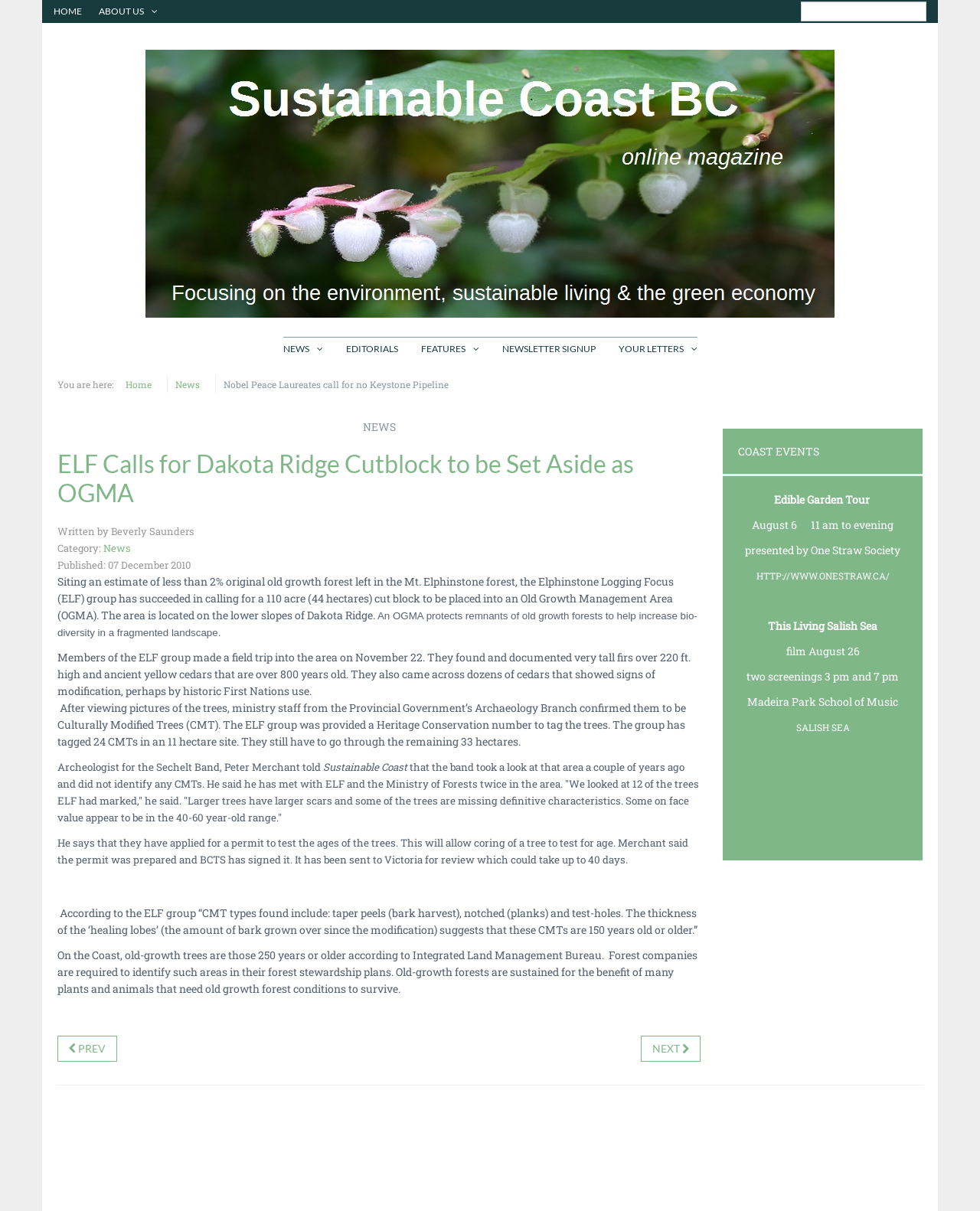Please find and report the bounding box coordinates of the element to click in order to perform the following action: "Check COAST EVENTS". The coordinates should be expressed as four float numbers between 0 and 1, in the format [left, top, right, bottom].

[0.738, 0.367, 0.941, 0.393]